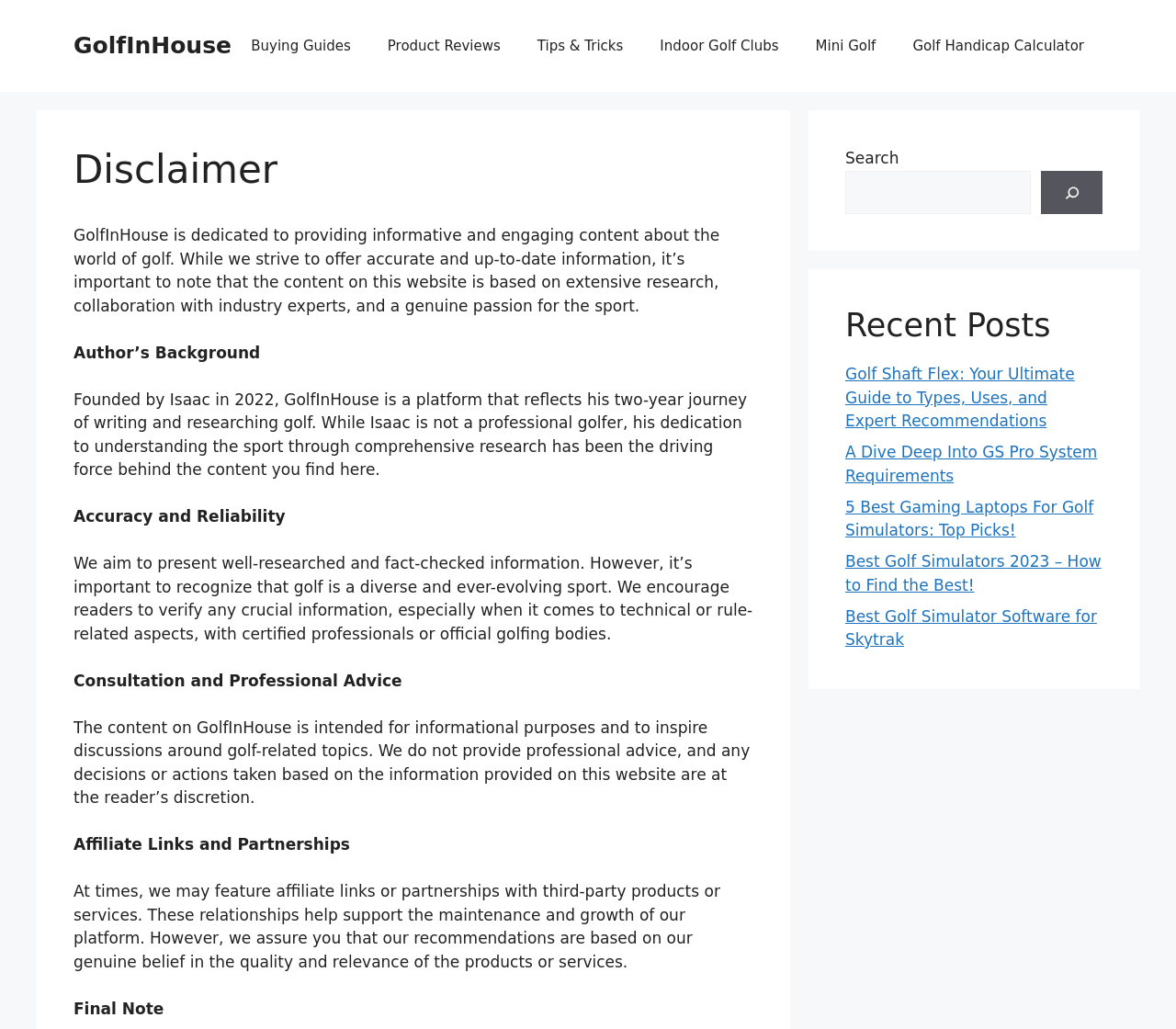Please identify the bounding box coordinates of the element I need to click to follow this instruction: "Search for golf-related topics".

[0.719, 0.166, 0.876, 0.208]